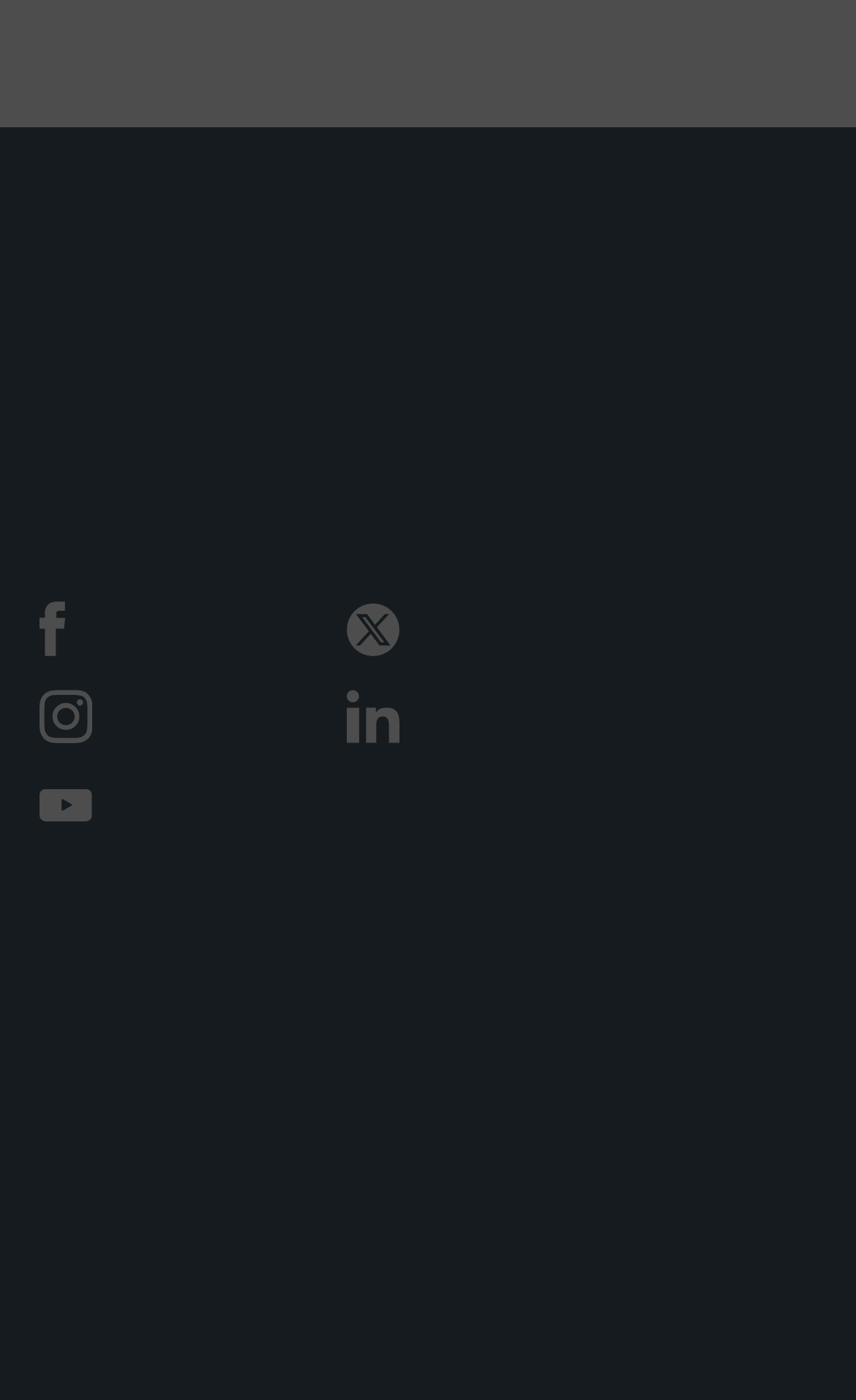How many social media links are there?
Please provide a single word or phrase as your answer based on the screenshot.

5